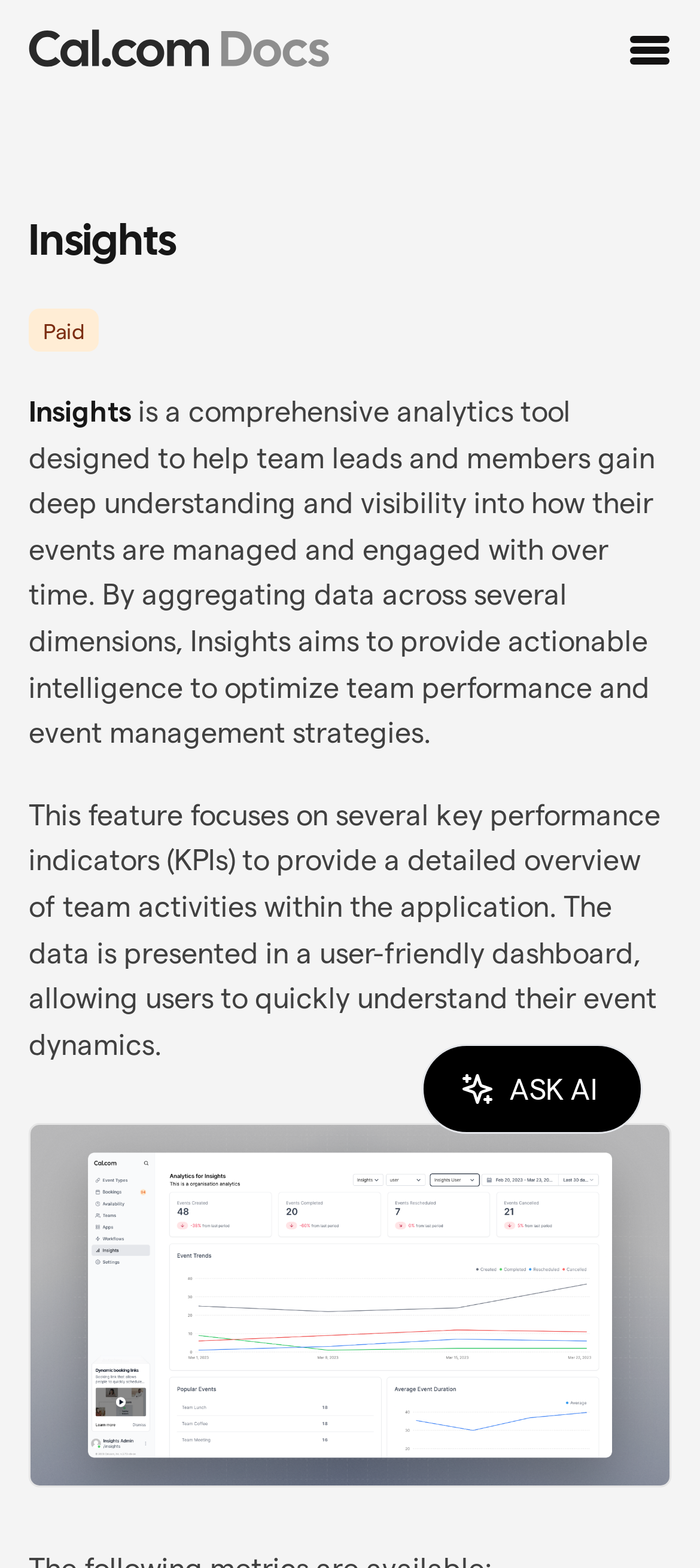What is the purpose of the Insights feature?
Please provide a detailed and comprehensive answer to the question.

According to the webpage, Insights aims to provide actionable intelligence to optimize team performance and event management strategies by aggregating data across several dimensions.